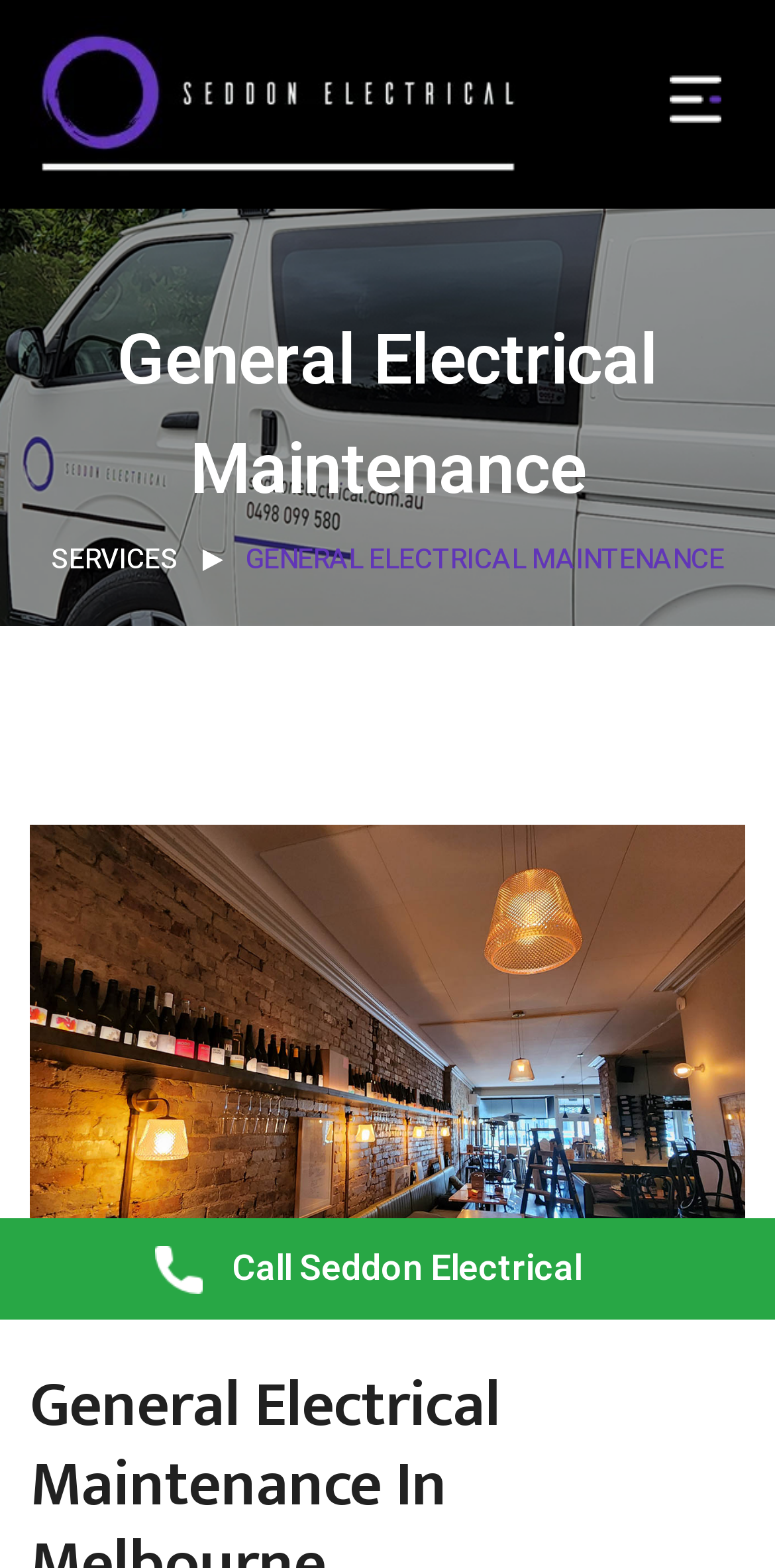What is the name of the company?
Based on the screenshot, provide a one-word or short-phrase response.

Seddon Electrical